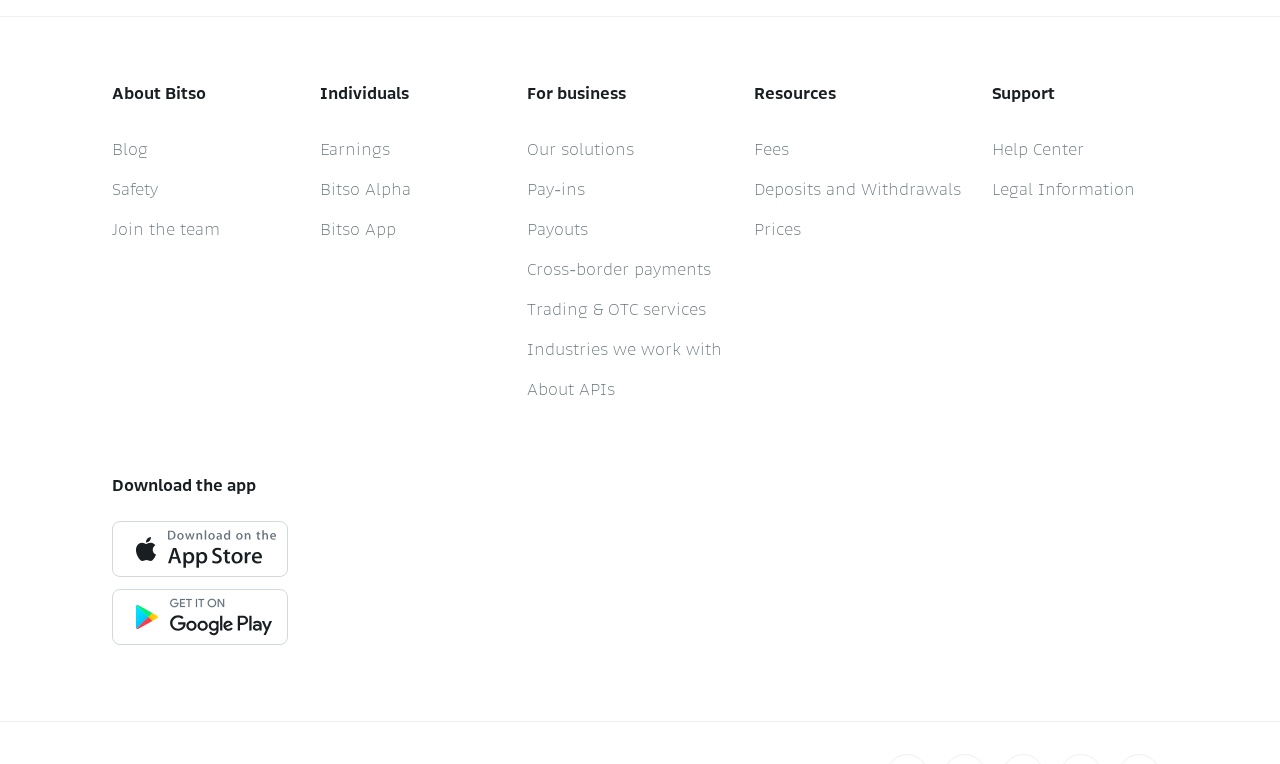Please give the bounding box coordinates of the area that should be clicked to fulfill the following instruction: "Learn about Bitso". The coordinates should be in the format of four float numbers from 0 to 1, i.e., [left, top, right, bottom].

[0.088, 0.109, 0.161, 0.135]